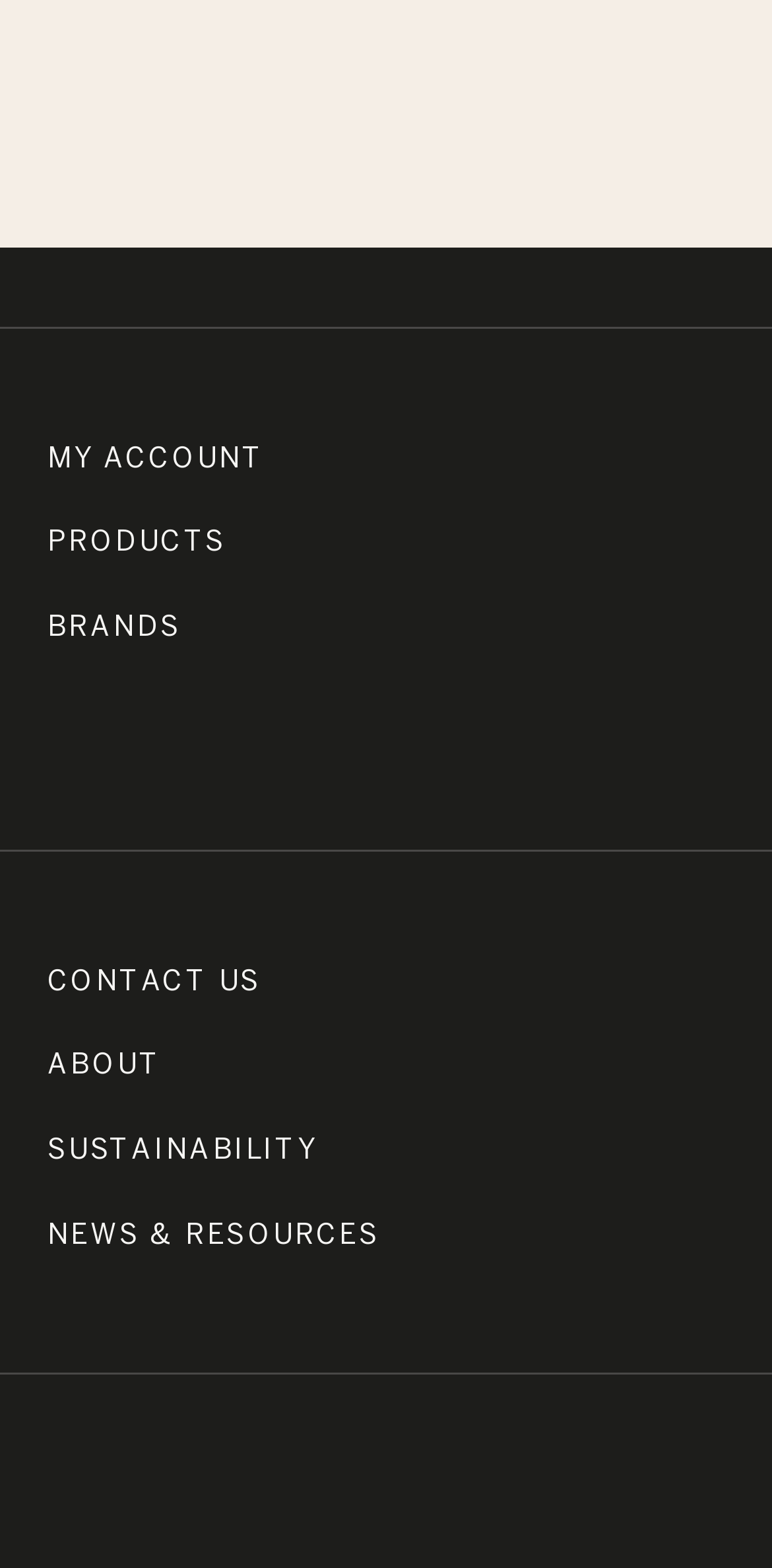What are the main navigation links on the webpage?
Based on the visual content, answer with a single word or a brief phrase.

MY ACCOUNT, PRODUCTS, BRANDS, etc.